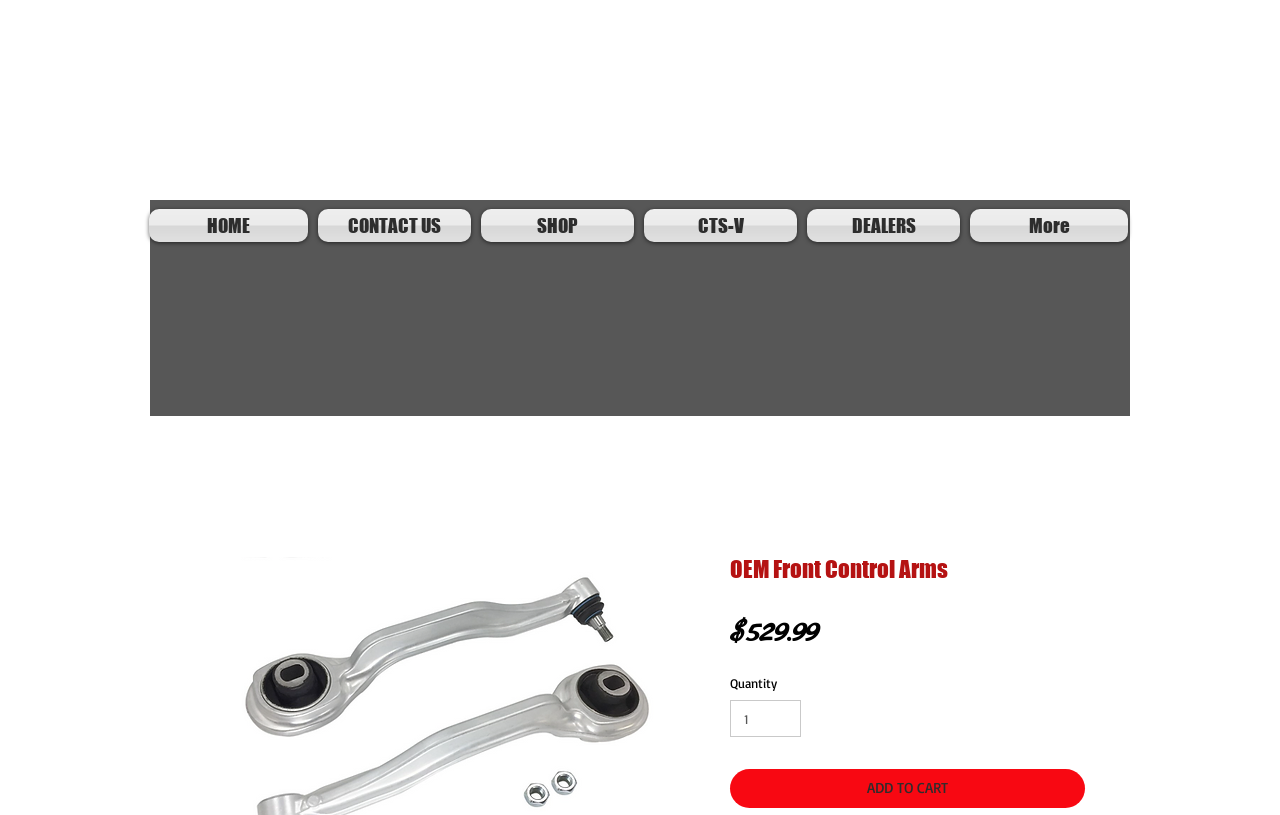Determine the bounding box coordinates of the clickable element necessary to fulfill the instruction: "add to cart". Provide the coordinates as four float numbers within the 0 to 1 range, i.e., [left, top, right, bottom].

[0.57, 0.944, 0.848, 0.991]